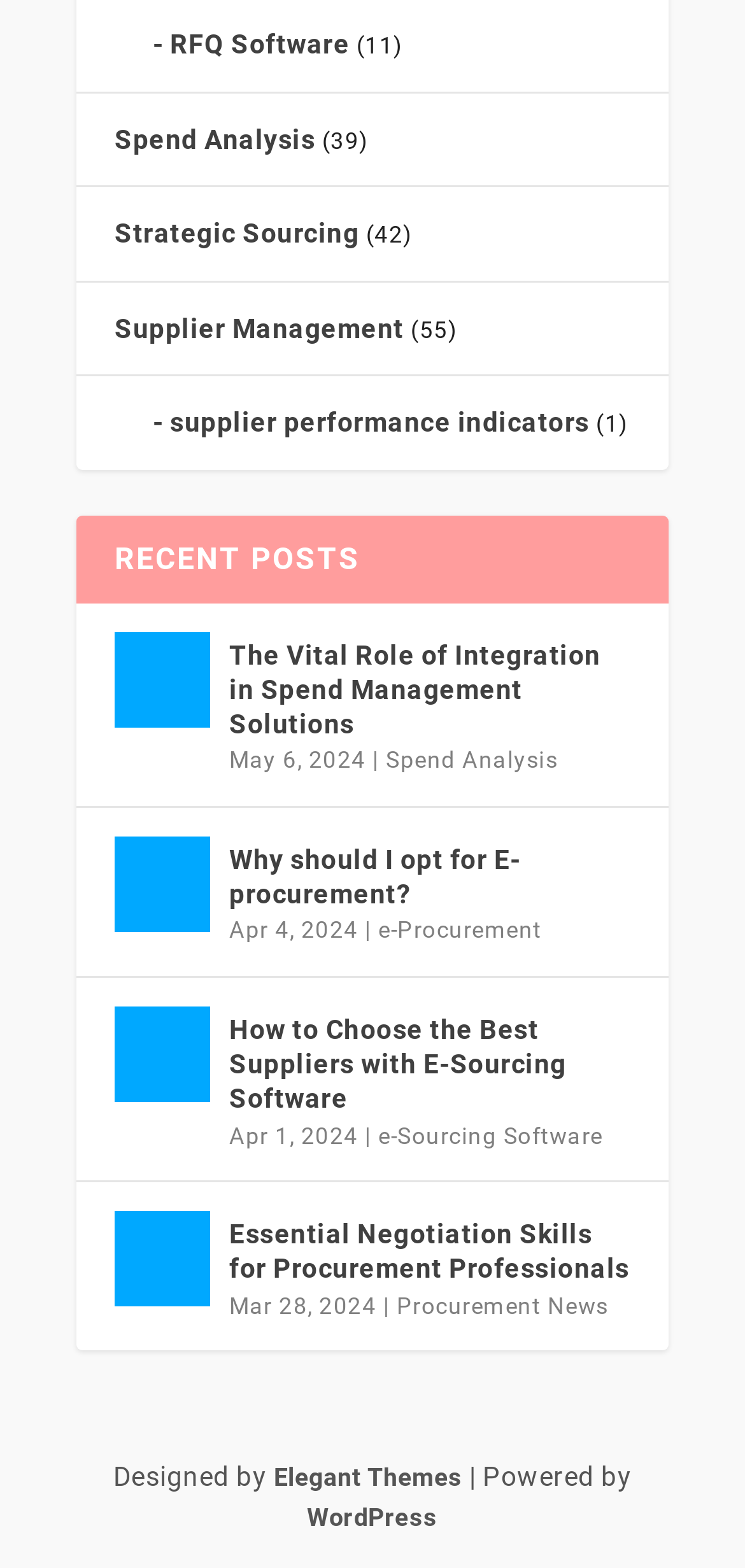Locate the bounding box coordinates of the clickable area needed to fulfill the instruction: "Visit the WordPress website".

[0.412, 0.959, 0.588, 0.977]